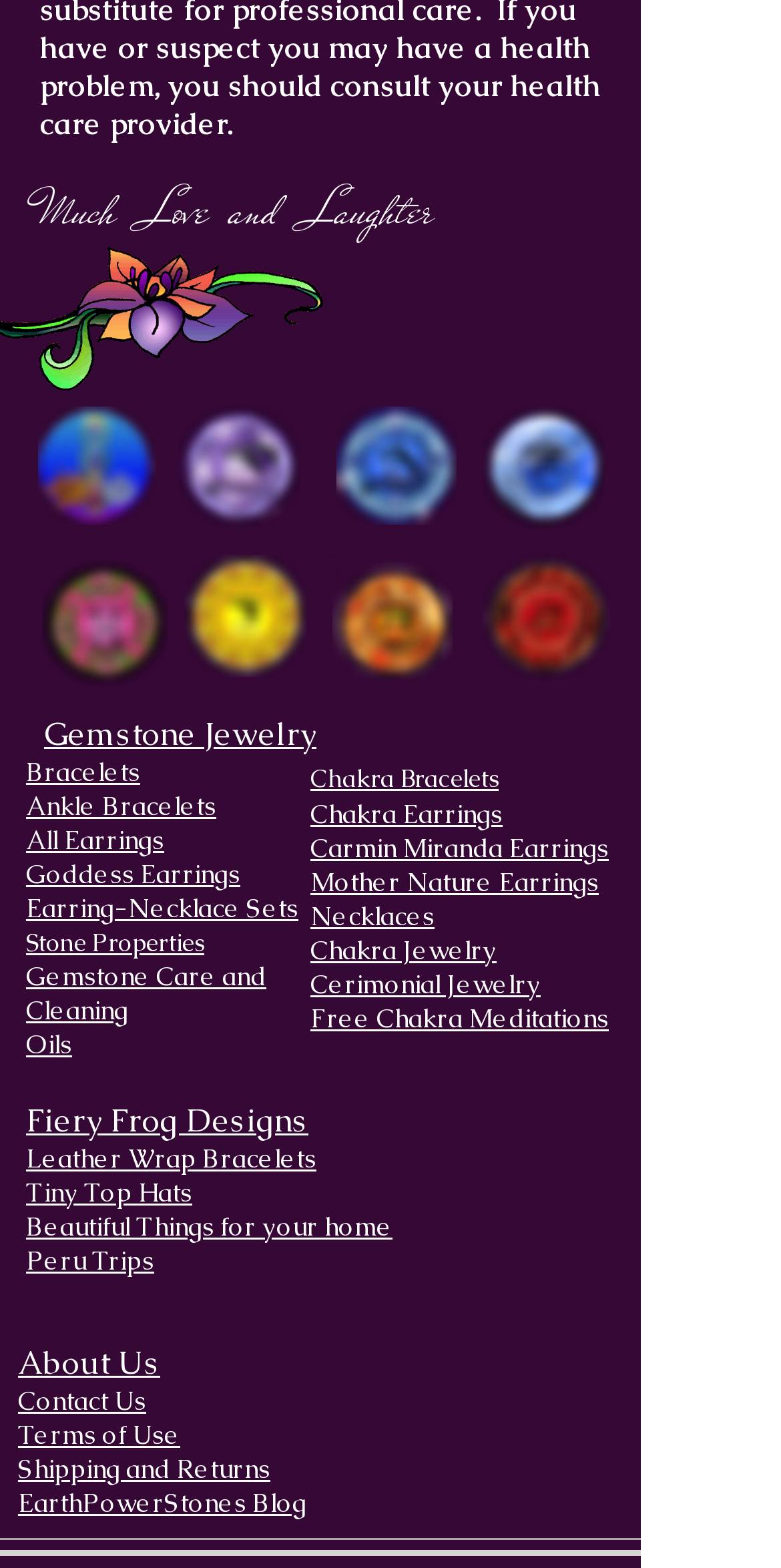Please give the bounding box coordinates of the area that should be clicked to fulfill the following instruction: "Browse Chakra Earrings". The coordinates should be in the format of four float numbers from 0 to 1, i.e., [left, top, right, bottom].

[0.397, 0.508, 0.644, 0.53]